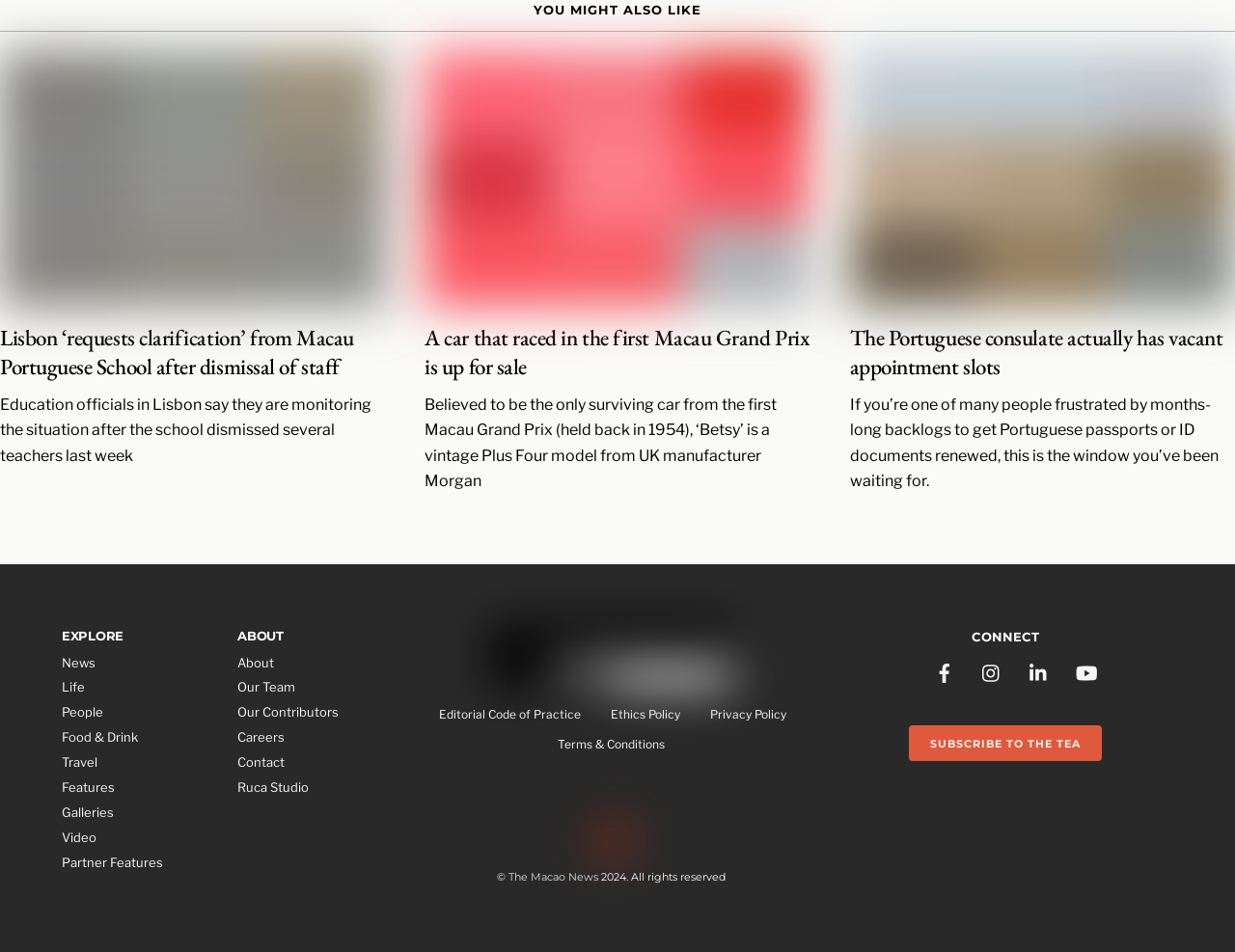What is the name of the website?
Please give a detailed answer to the question using the information shown in the image.

The website's name is mentioned at the bottom of the webpage, along with the copyright information, as 'The Macao News'.